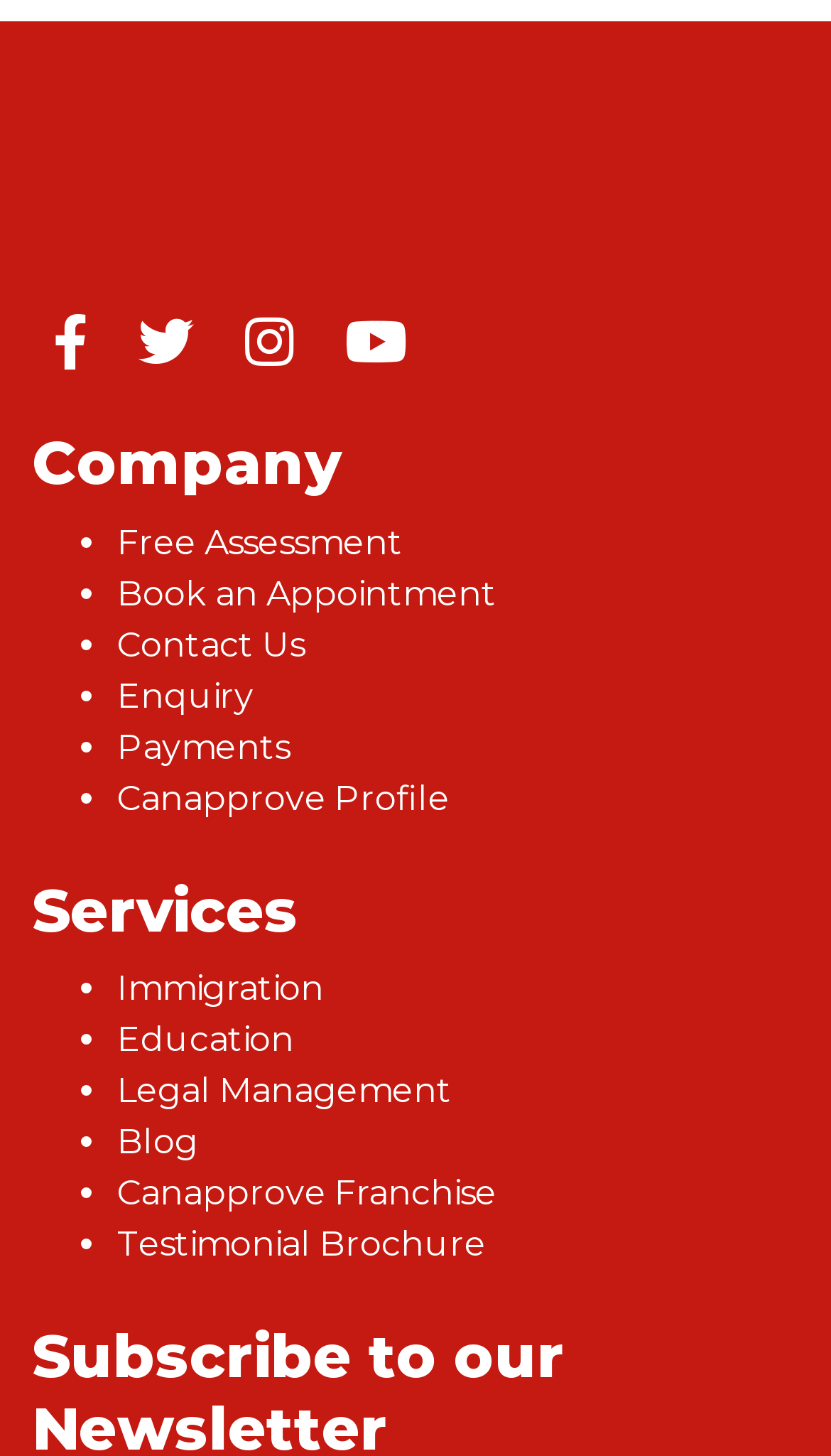Please find the bounding box coordinates for the clickable element needed to perform this instruction: "View company information".

[0.038, 0.294, 0.962, 0.343]